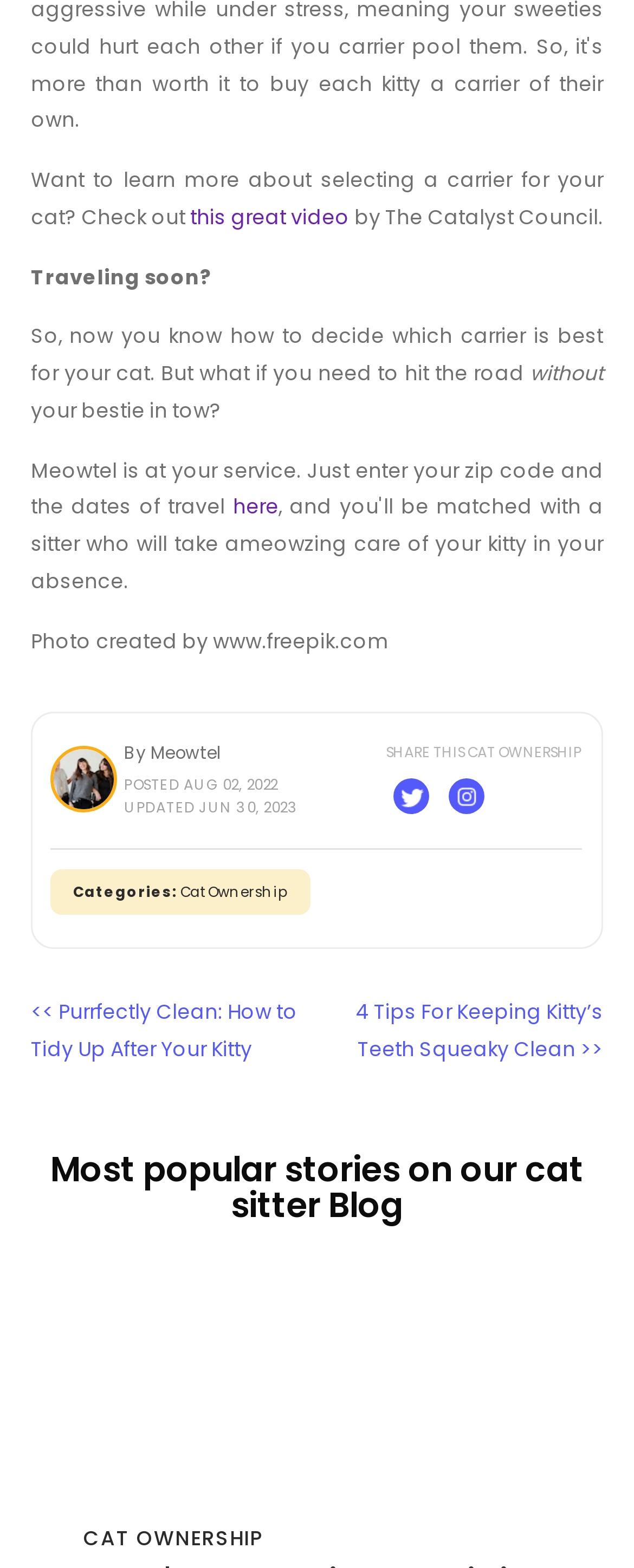Identify the coordinates of the bounding box for the element described below: "Heidi Riley". Return the coordinates as four float numbers between 0 and 1: [left, top, right, bottom].

None